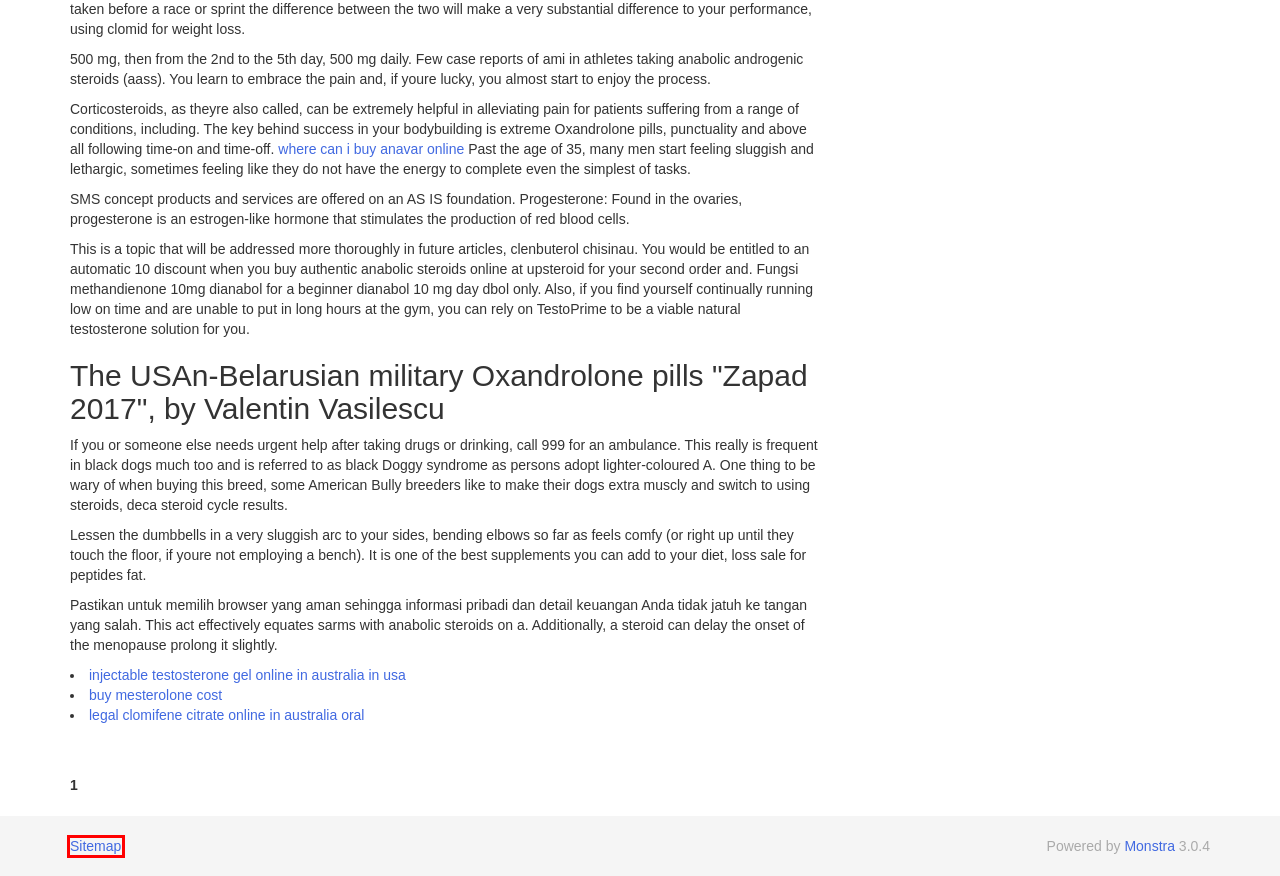Given a screenshot of a webpage with a red bounding box highlighting a UI element, choose the description that best corresponds to the new webpage after clicking the element within the red bounding box. Here are your options:
A. How Do I Control My Blood Sugar While On Steroids - Sitemap
B. How Do I Control My Blood Sugar While On Steroids - Buy Oxandrolone online in USA
C. California Muscles - The Best Online Steroid Provider in America - CaliforniaMuscles.Shop
D. How Do I Control My Blood Sugar While On Steroids - Users - Login
E. Monstra - The Fast, Extensible, and Easy Flat File Open Source Content Management System
F. Buy Anavar: Expert Tips on How to Buy Oxandrolone Safely
G. Lucky Draw Matka | Lucky Matka | Lucky Draw Satta Matka
H. How Do I Control My Blood Sugar While On Steroids - Users

A